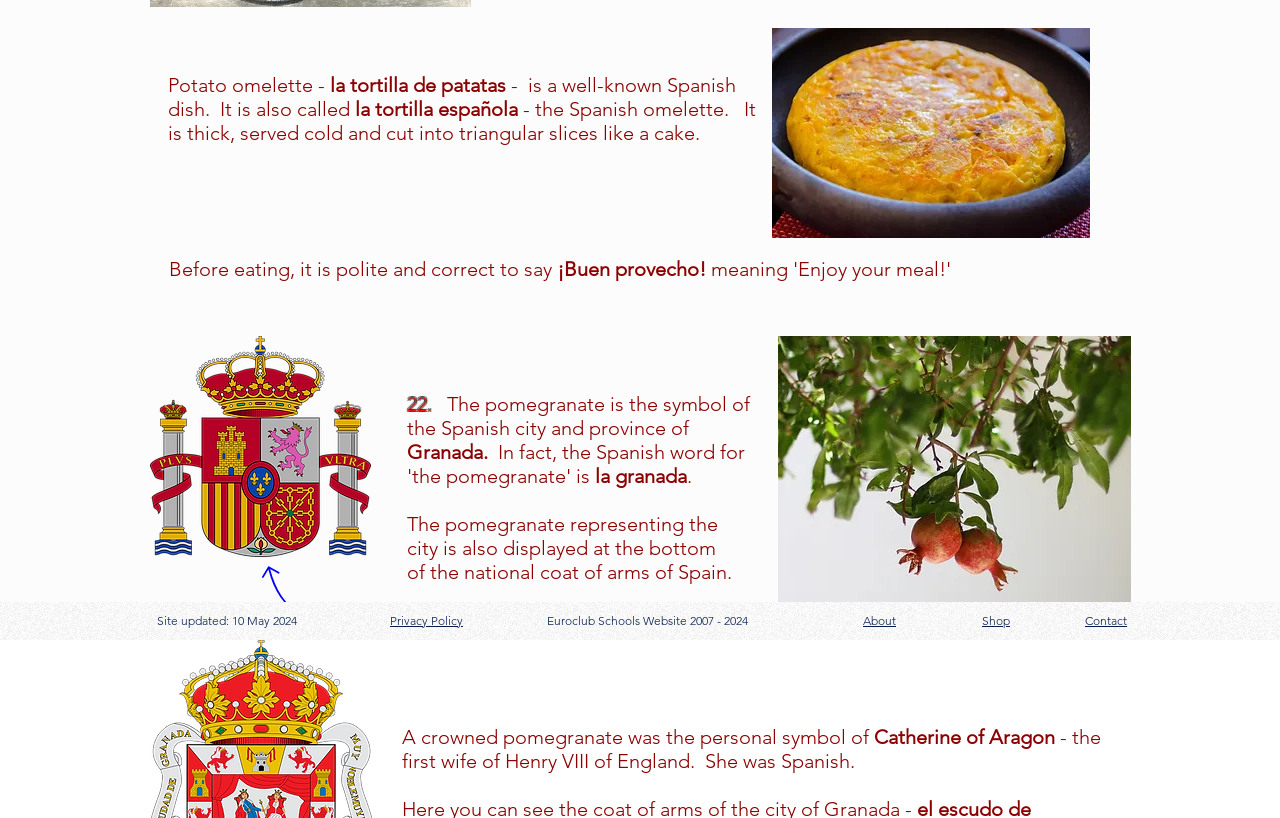Determine the bounding box for the UI element that matches this description: "Privacy Policy".

[0.305, 0.751, 0.362, 0.768]